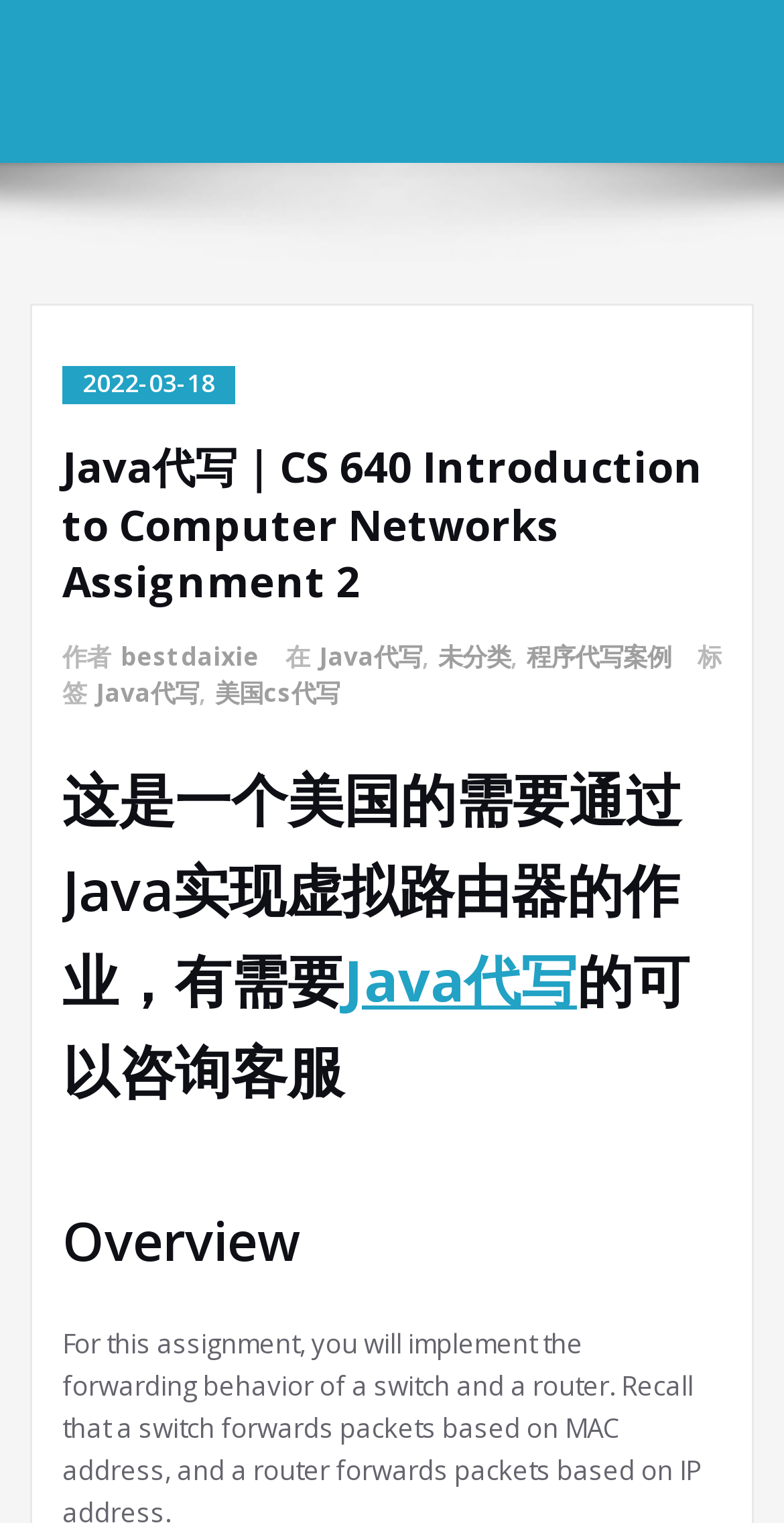Determine the bounding box coordinates of the clickable element to achieve the following action: 'Click the Skip to Main Content link'. Provide the coordinates as four float values between 0 and 1, formatted as [left, top, right, bottom].

None